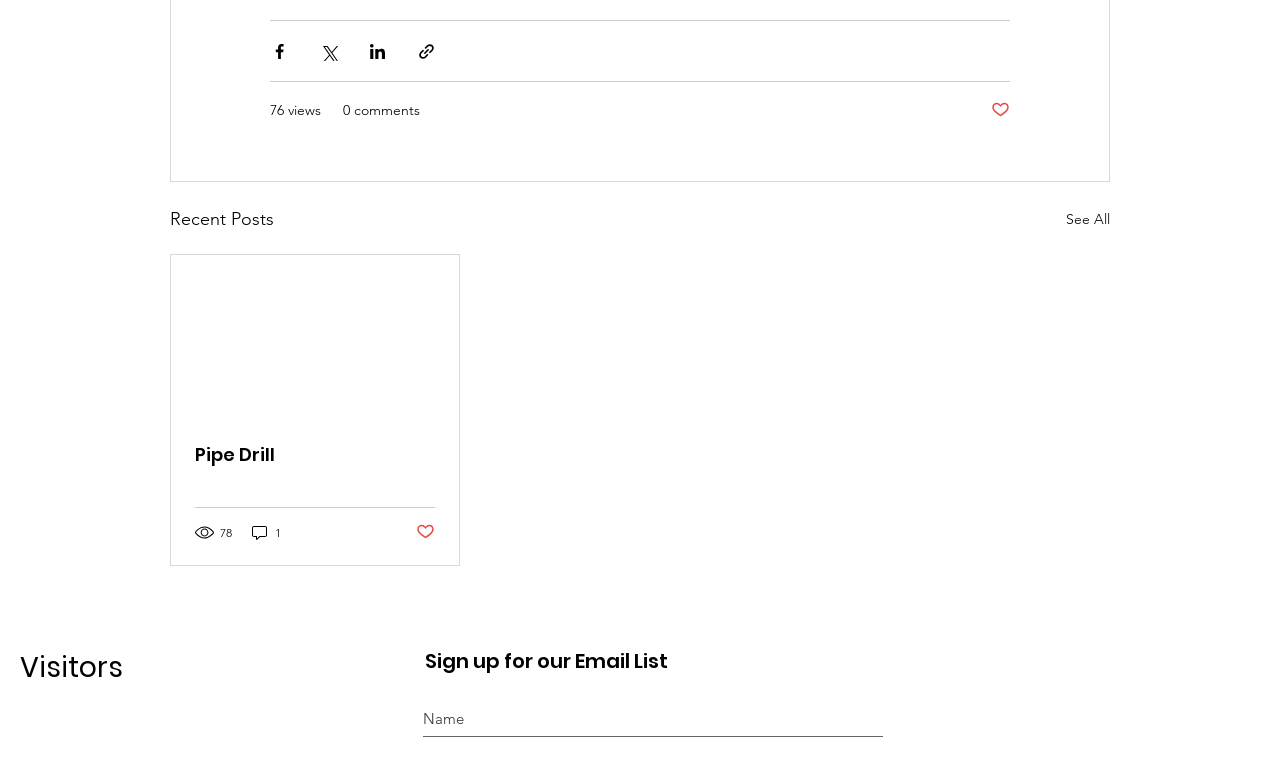Please determine the bounding box coordinates of the element's region to click for the following instruction: "Search for something".

None